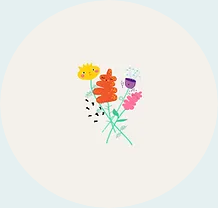Give a detailed account of everything present in the image.

The image features a charming illustration of colorful flowers arranged in a delightful bouquet. Among the vibrant blossoms, there's a bright yellow flower, a whimsical orange bloom, a soft pink flower, and a sweet purple petal, accompanied by playful green stems. This lively representation of floral beauty not only adds a touch of color but also embodies the theme of connection and warmth, often associated with love and nature. The image is part of a broader context that invites viewers to explore date ideas that are both creative and poetic, making it perfect for those looking to enhance their romantic or social experiences.